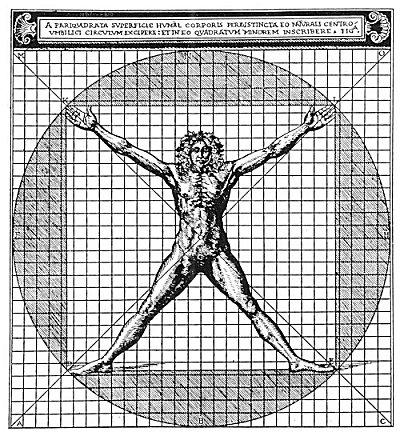Generate a detailed narrative of the image.

The image, titled "THE MYSTERY OF THE MICROCOSM," presents a stylized depiction of the famed Vitruvian Man, an iconic representation of the ideal human proportions and a blend of artistic precision and philosophical symbolism. The central figure, standing in a dynamic pose with arms outstretched, is inscribed within both a circle and a square, embodying the connection between the universe and humanity. This visual juxtaposition highlights the ancient belief in the harmony of geometry, the cosmos, and the human form.

Above the figure, ornate text references the philosophical implications of this imagery, hinting at deeper meanings related to the mysteries of existence as explored in Plato's teachings. The meticulous grid lines provide a sense of order and measurement, reflecting the rationality and inquiry inherent in Renaissance thought. This illustration not only serves as a testament to human achievement in art and science but also invites contemplation on the relationship between the macrocosm of the universe and the microcosm of the individual.